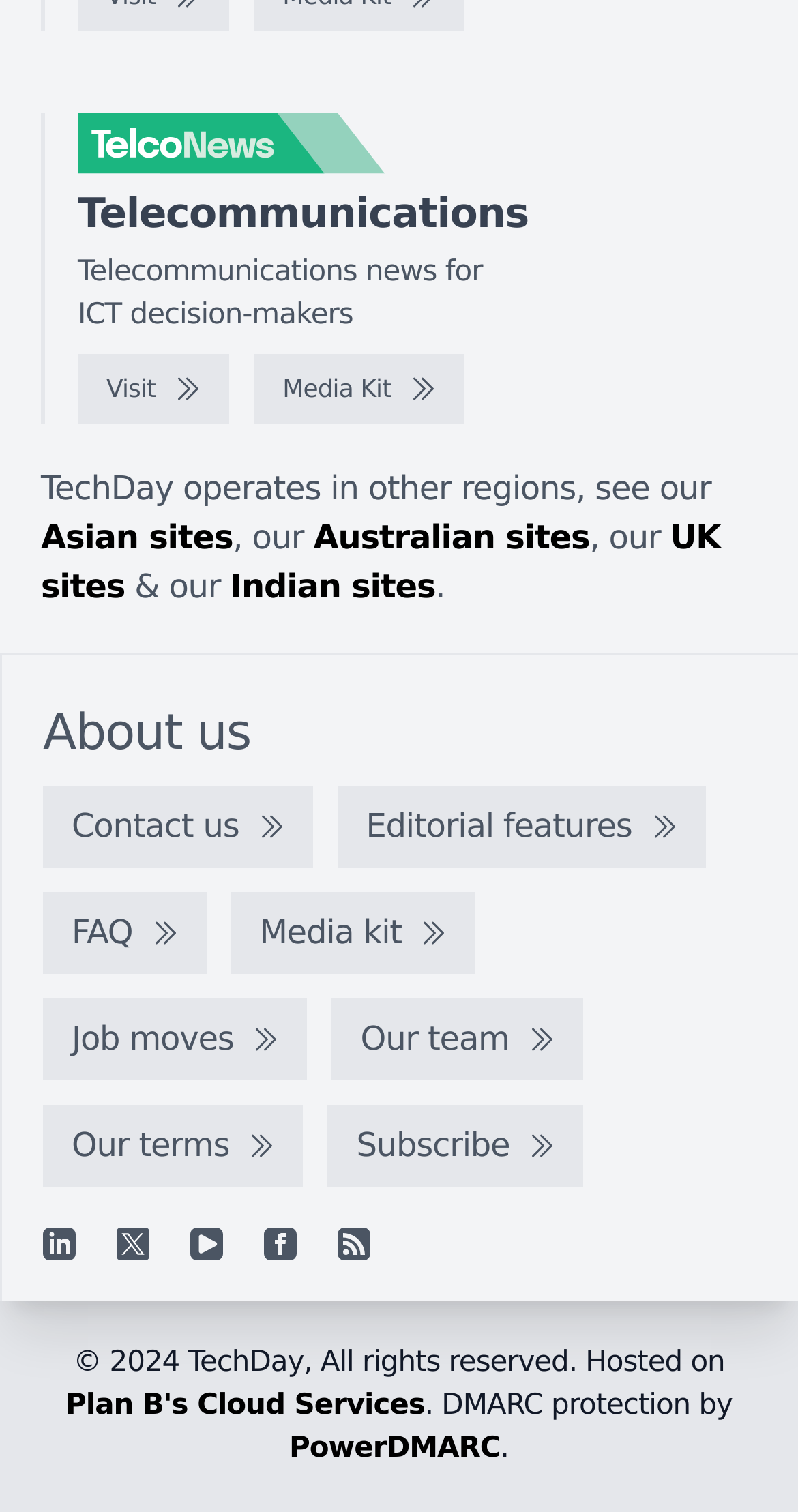Bounding box coordinates are specified in the format (top-left x, top-left y, bottom-right x, bottom-right y). All values are floating point numbers bounded between 0 and 1. Please provide the bounding box coordinate of the region this sentence describes: Plan B's Cloud Services

[0.082, 0.919, 0.532, 0.941]